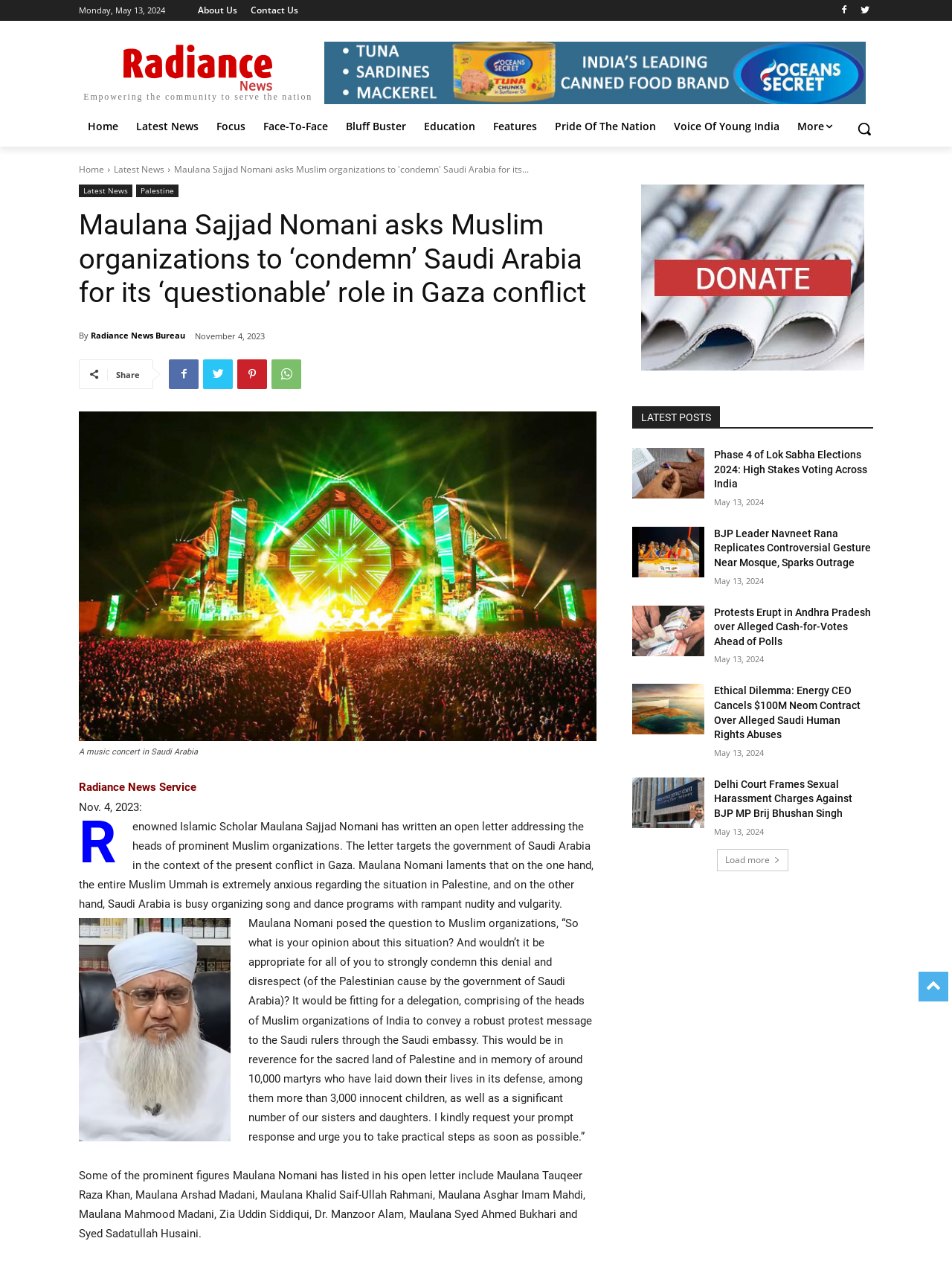Locate the UI element that matches the description Twitter in the webpage screenshot. Return the bounding box coordinates in the format (top-left x, top-left y, bottom-right x, bottom-right y), with values ranging from 0 to 1.

[0.899, 0.001, 0.917, 0.015]